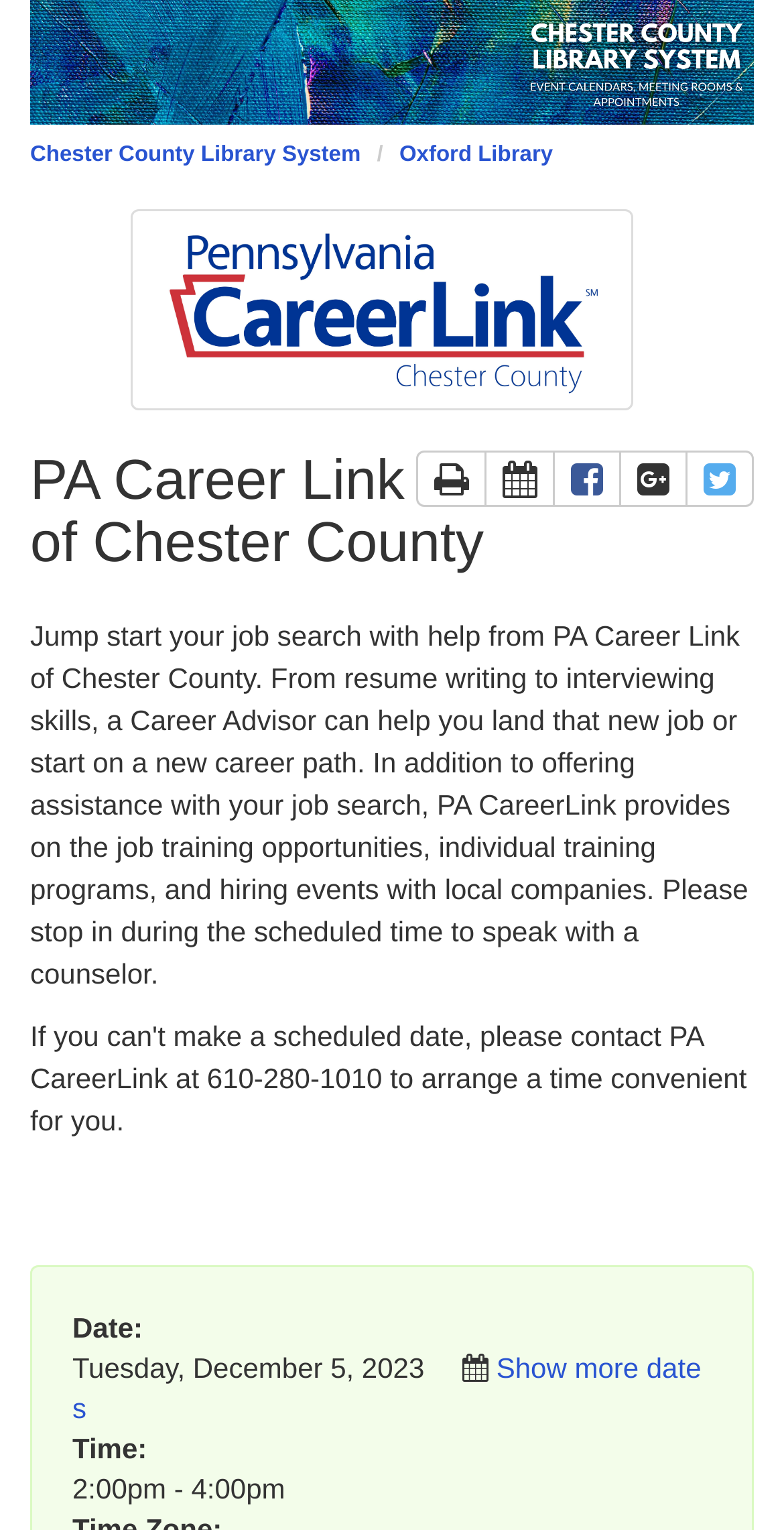Give a one-word or short phrase answer to this question: 
What is the purpose of PA Career Link of Chester County?

Job search assistance